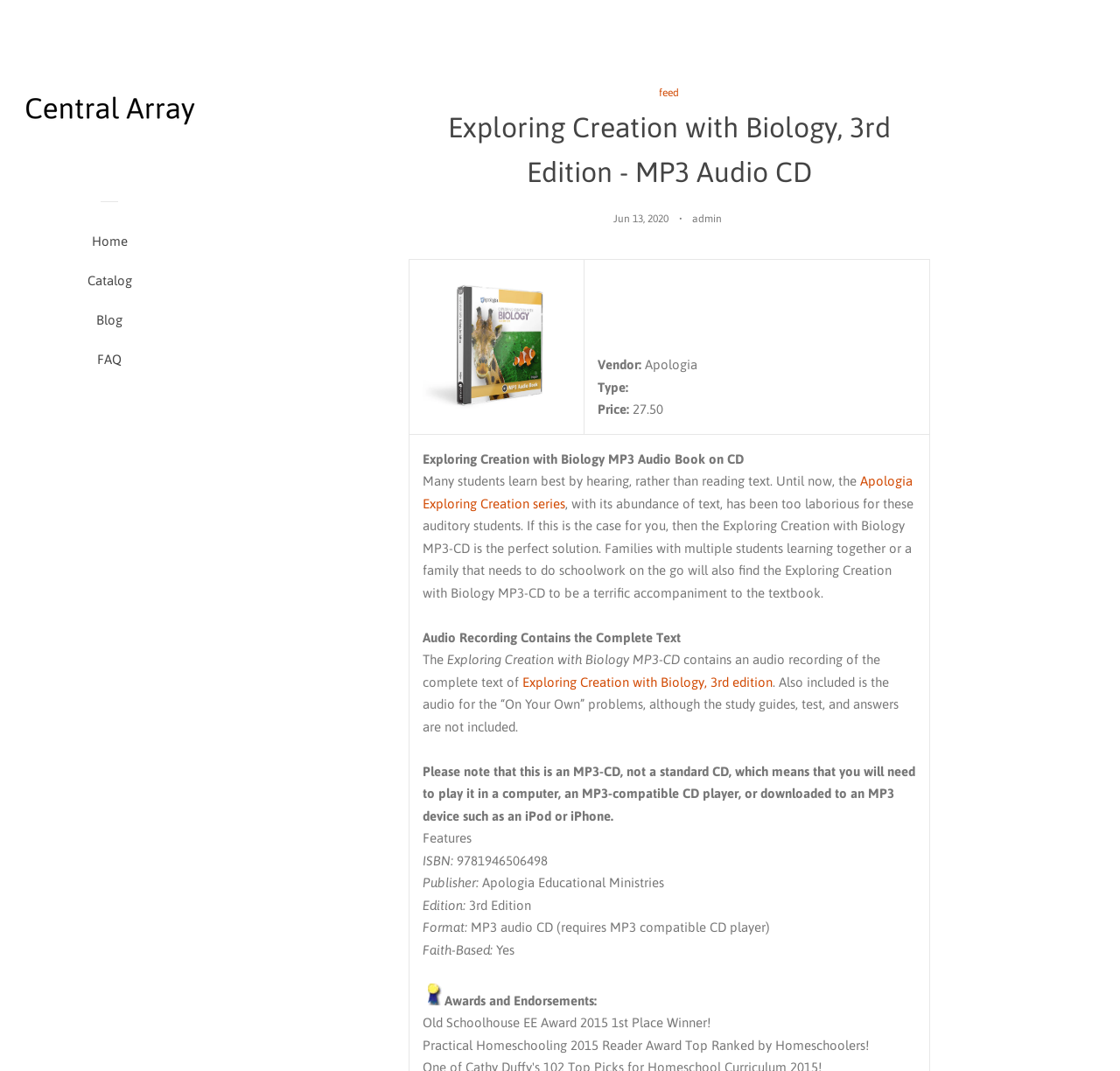Identify the bounding box coordinates of the clickable region to carry out the given instruction: "Click the 'Yes' button".

None